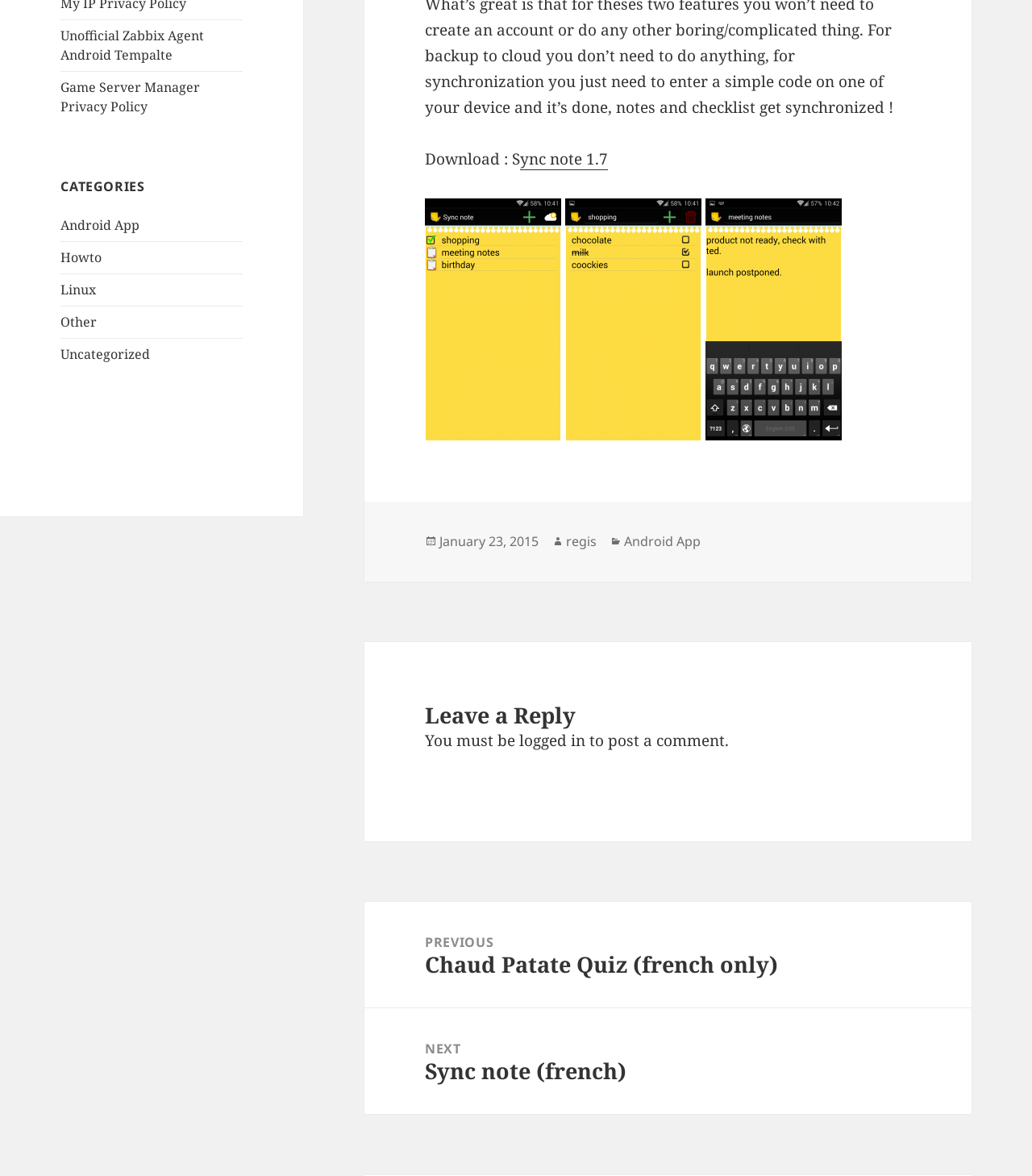Predict the bounding box of the UI element that fits this description: "Learn More".

None